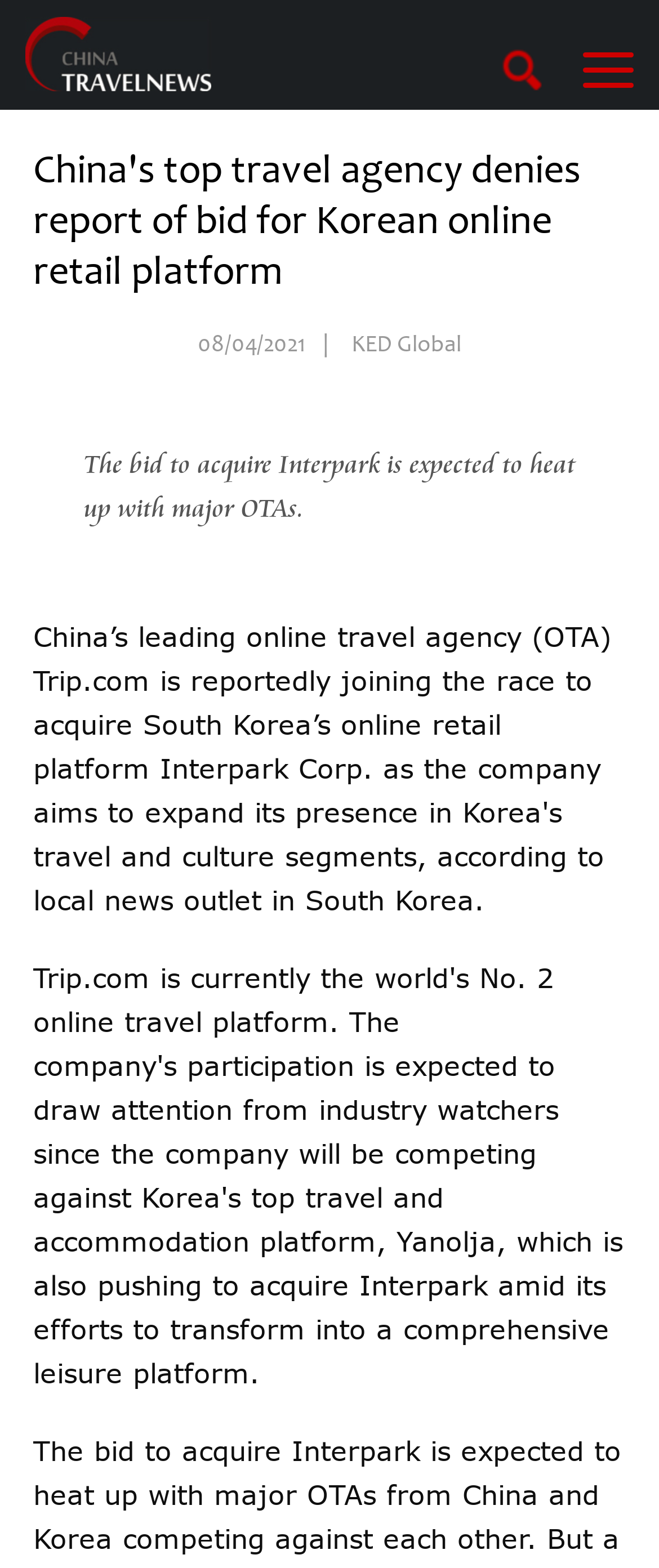Produce an elaborate caption capturing the essence of the webpage.

The webpage appears to be a news article from China Travel News. At the top-left corner, there is a heading "China Travel News" with a corresponding link and image. Below this, there is a larger heading that reads "China's top travel agency denies report of bid for Korean online retail platform". 

To the right of the larger heading, there are three pieces of text arranged horizontally: "08/04/2021", a vertical bar "|", and "KED Global". 

Below the larger heading, there is a paragraph of text that summarizes the article, stating "The bid to acquire Interpark is expected to heat up with major OTAs." This text is positioned roughly in the middle of the page, spanning about three-quarters of the page's width.